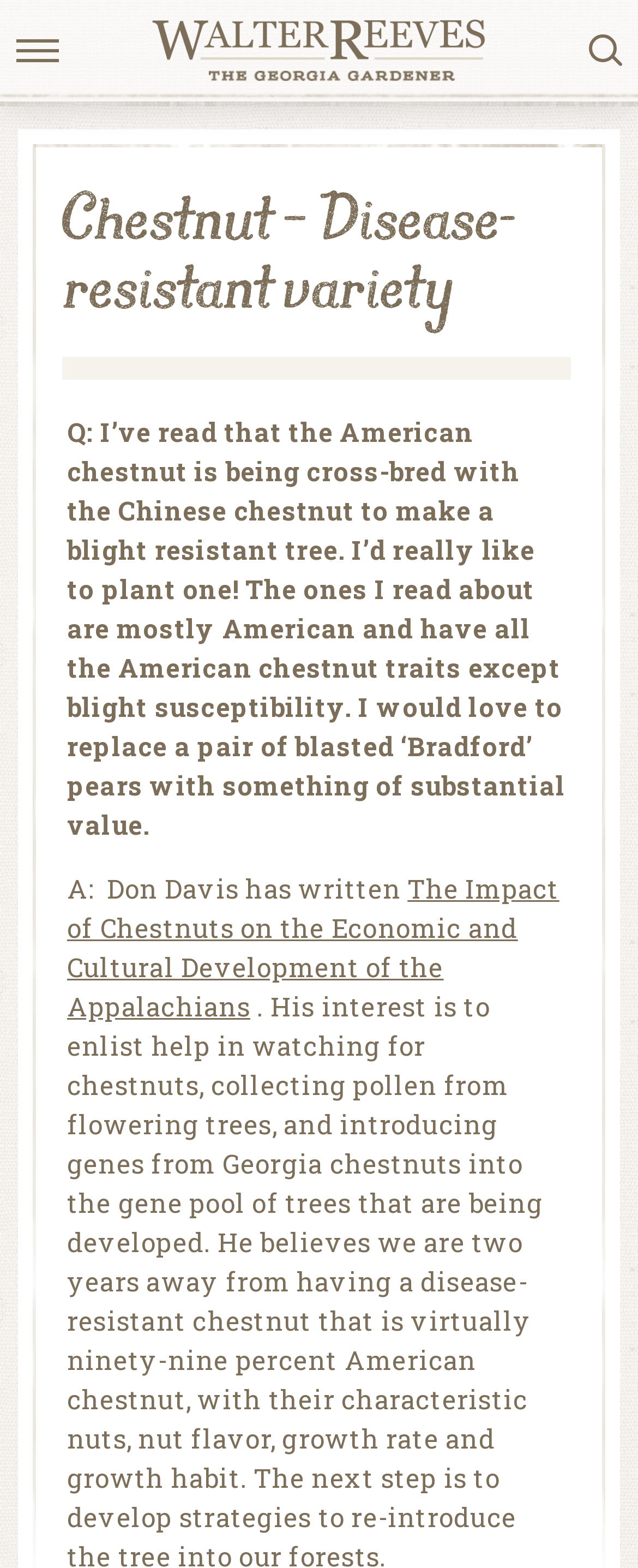Refer to the image and provide an in-depth answer to the question:
What is the main trait of the American chestnut trees mentioned?

The author mentions that the American chestnut trees they read about have all the American chestnut traits except blight susceptibility, implying that blight susceptibility is a key characteristic of these trees.